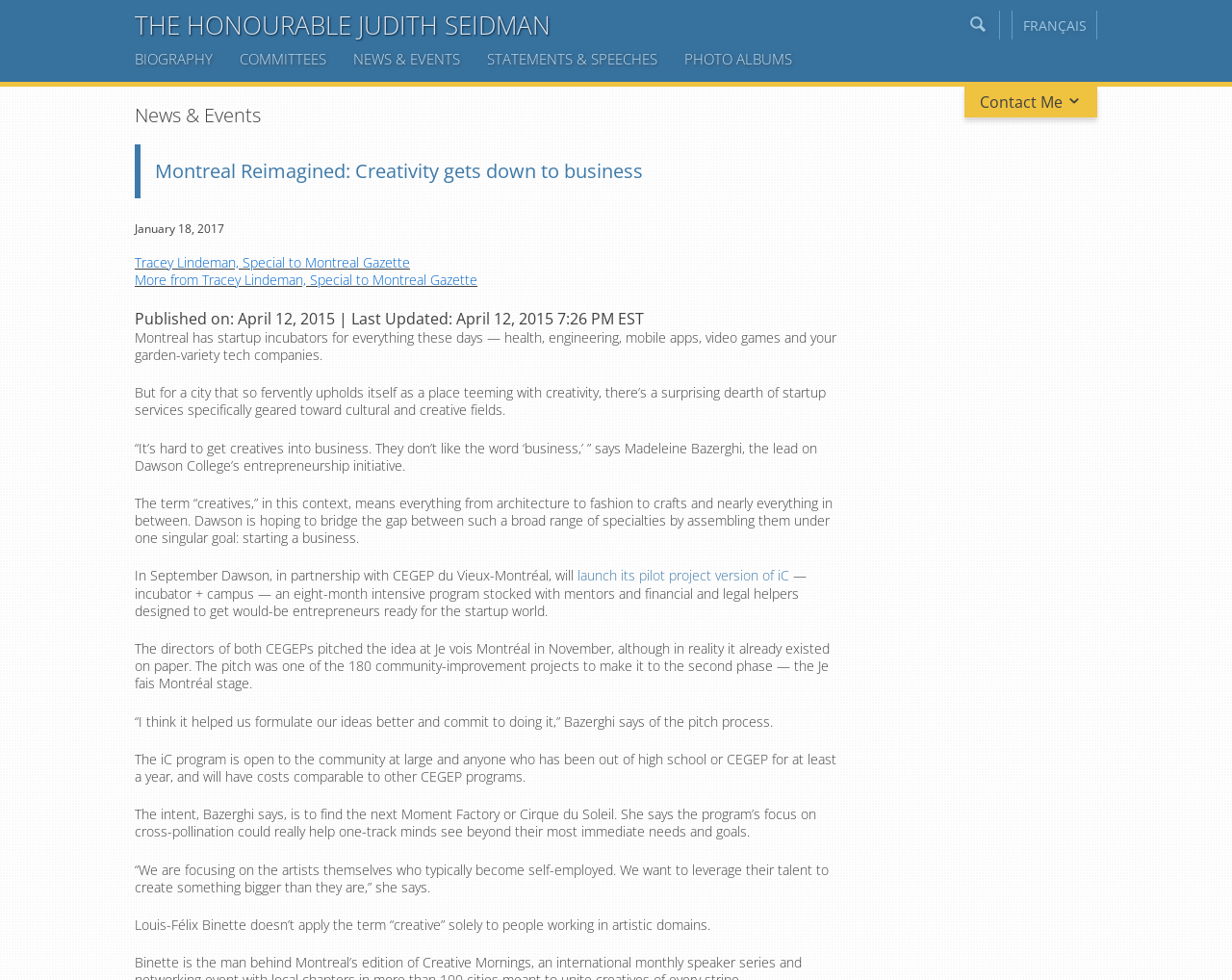Specify the bounding box coordinates of the area that needs to be clicked to achieve the following instruction: "Visit the news and events page".

[0.287, 0.051, 0.373, 0.07]